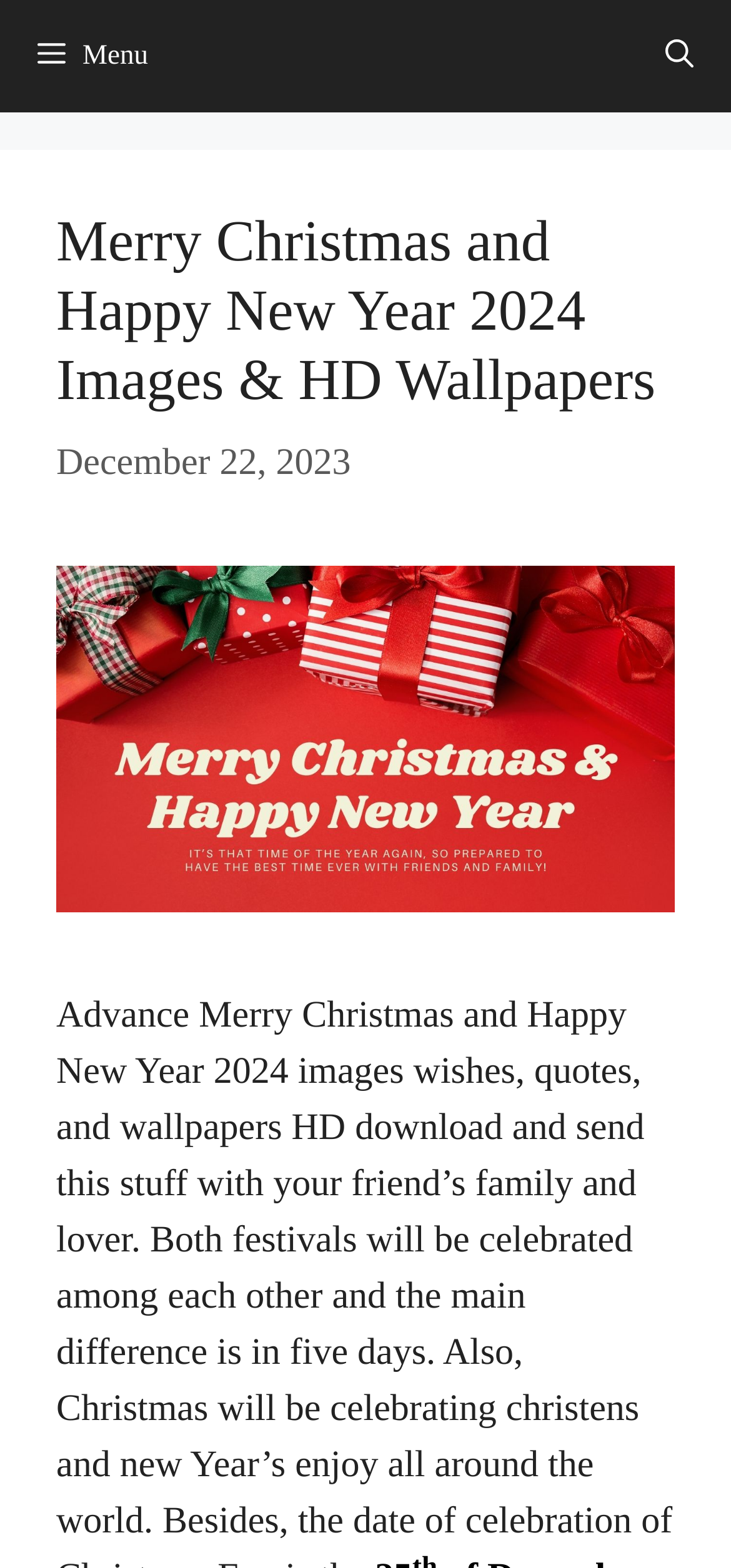Please predict the bounding box coordinates (top-left x, top-left y, bottom-right x, bottom-right y) for the UI element in the screenshot that fits the description: aria-label="Open Search Bar"

[0.859, 0.0, 1.0, 0.072]